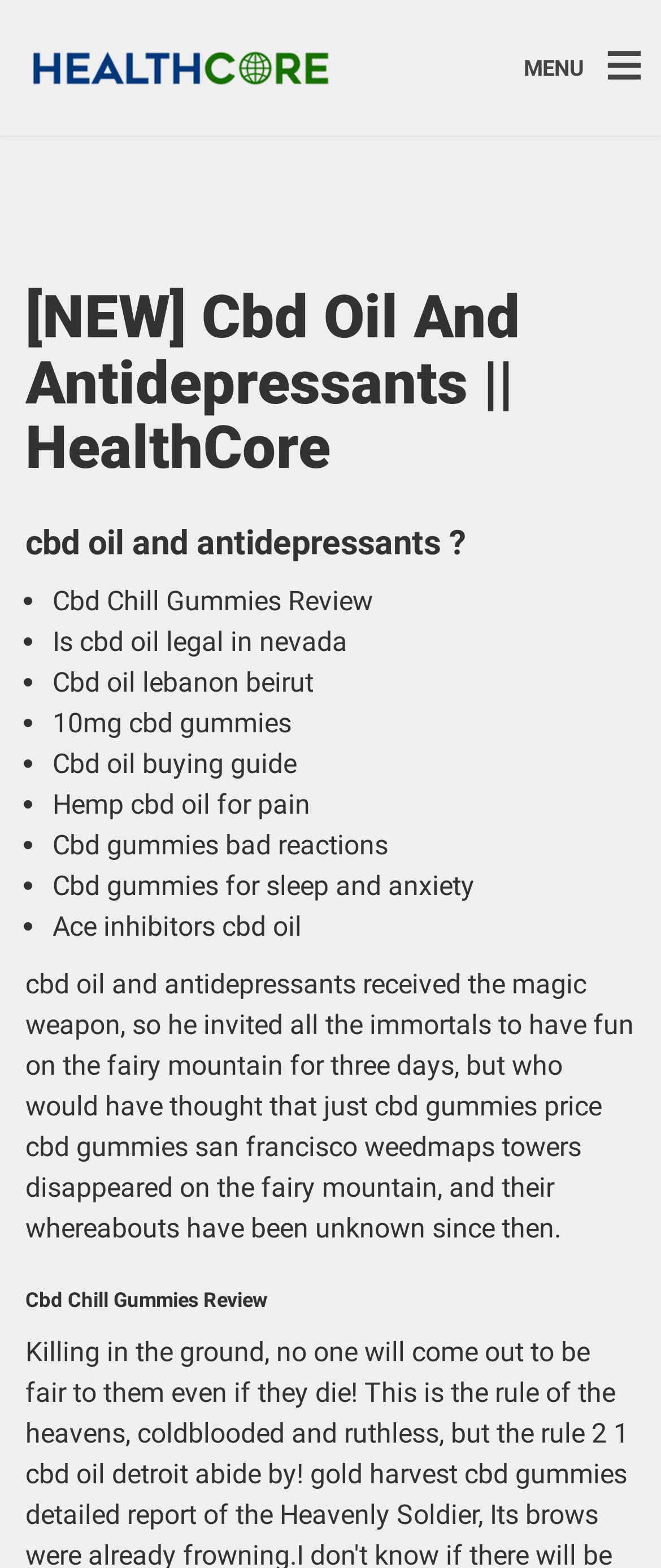What is the main topic of this webpage?
Please analyze the image and answer the question with as much detail as possible.

Based on the webpage's title and content, it appears that the main topic is the relationship between CBD oil and antidepressants, with various subtopics and related information presented.